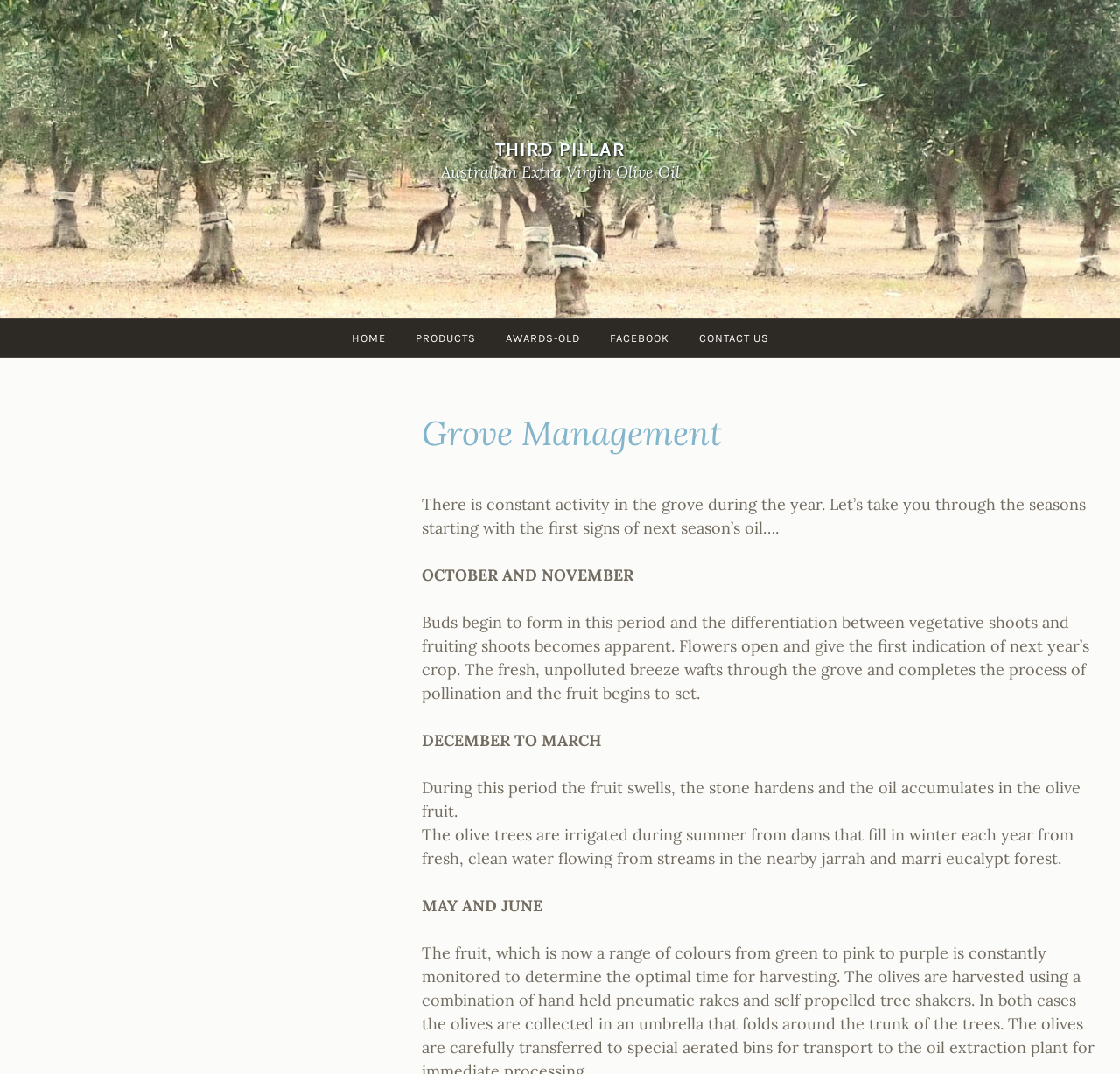Describe in detail what you see on the webpage.

The webpage is about Grove Management, specifically focusing on the Third Pillar. At the top, there is a link spanning the entire width of the page. Below it, a large heading "THIRD PILLAR" is centered, with a link embedded within it. To the right of the heading, there is a static text "Australian Extra Virgin Olive Oil".

In the middle section of the page, there are five links arranged horizontally: "HOME", "PRODUCTS", "AWARDS-OLD", "FACEBOOK", and "CONTACT US". These links are evenly spaced and take up about half of the page's width.

Below the links, there is a header section with a heading "Grove Management". This section takes up about two-thirds of the page's width. Within this section, there is a long paragraph of text describing the activities in the grove throughout the year, starting from the first signs of next season's oil. The text is divided into sections, each with a subheading indicating the month or period, such as "OCTOBER AND NOVEMBER", "DECEMBER TO MARCH", and so on. The text describes the process of pollination, fruit growth, and irrigation of the olive trees.